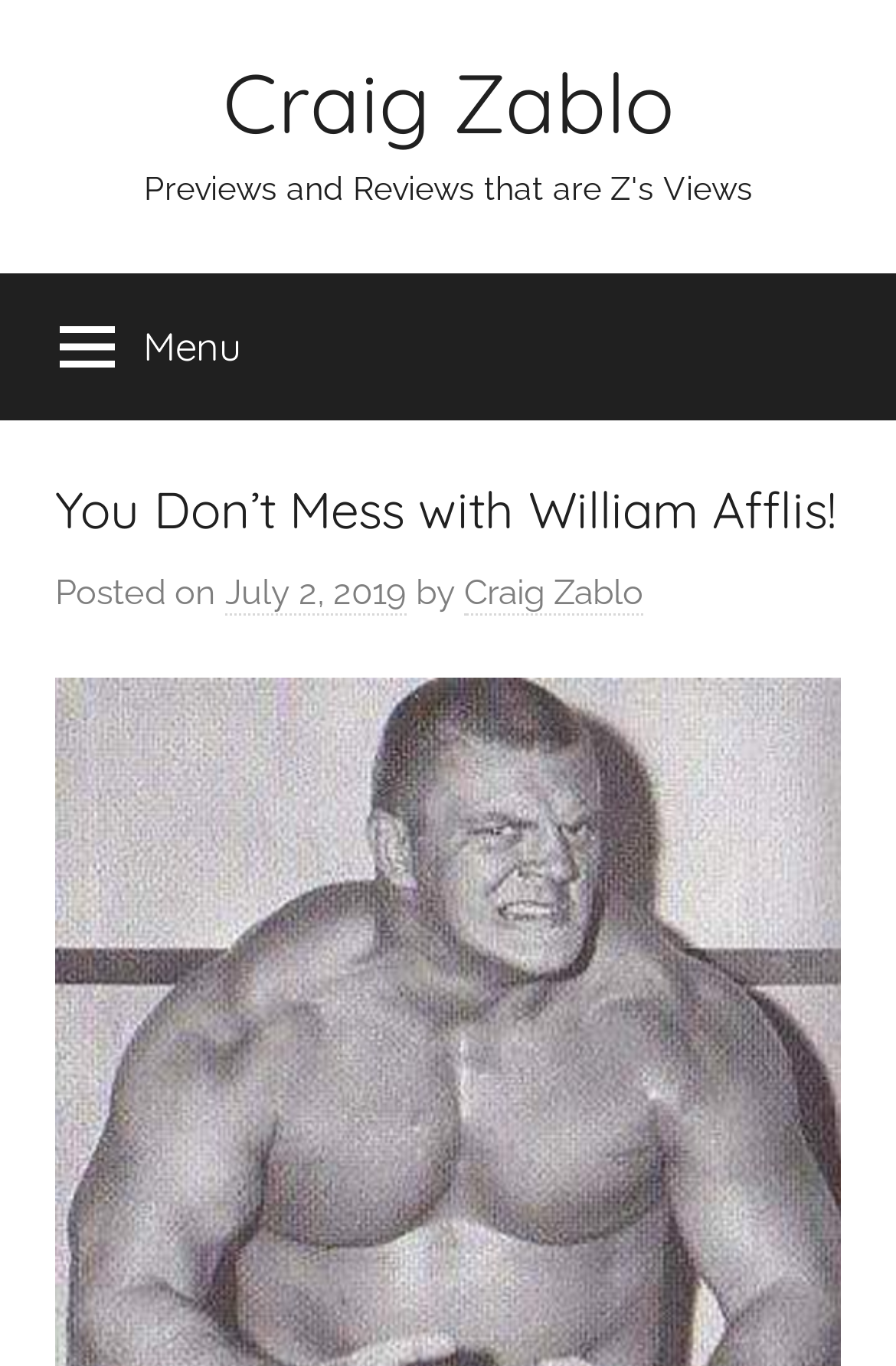Please reply to the following question using a single word or phrase: 
When was the post published?

July 2, 2019